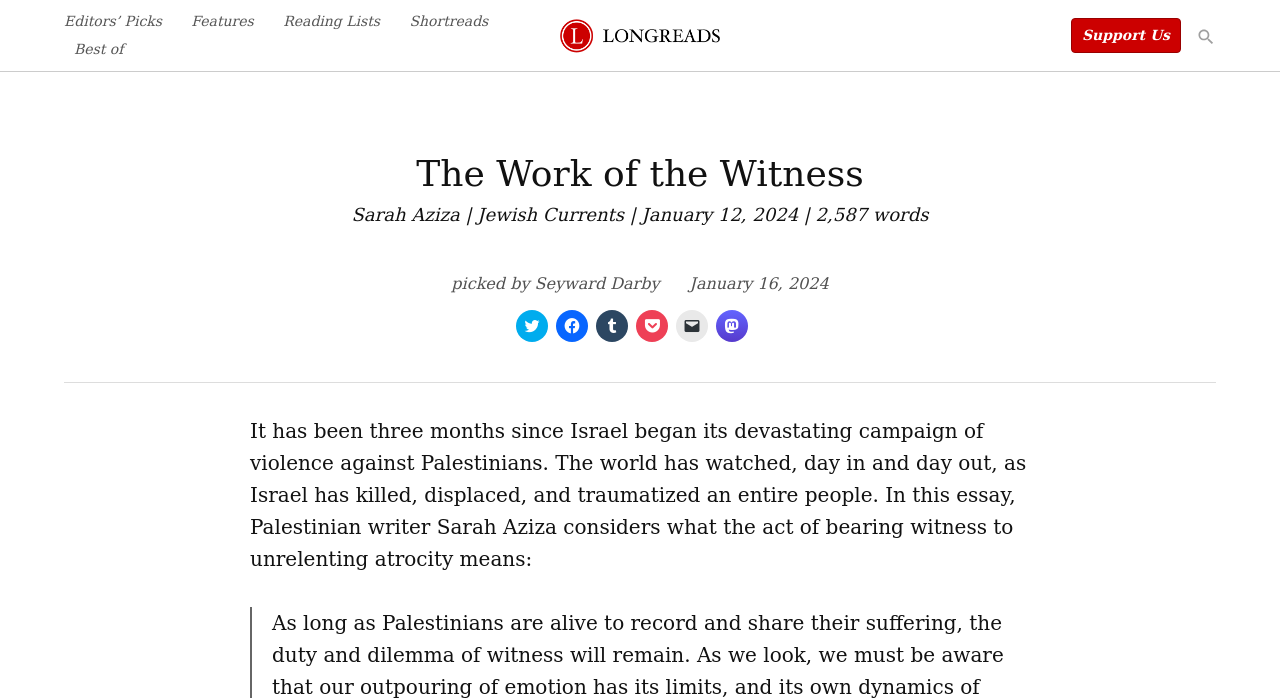Please find the bounding box coordinates for the clickable element needed to perform this instruction: "Click on Editors' Picks".

[0.05, 0.011, 0.134, 0.049]